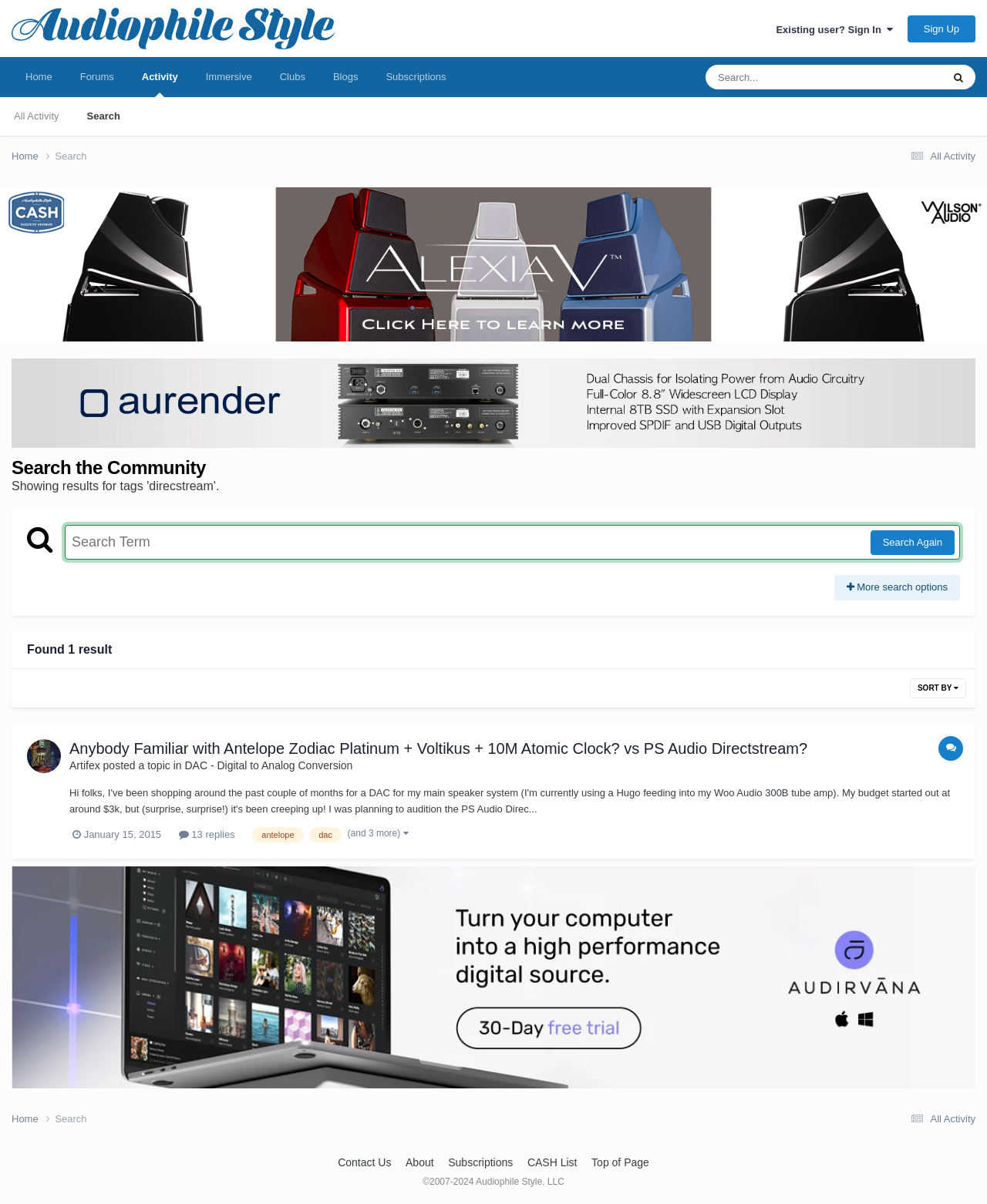How many search results are found?
Based on the image, give a concise answer in the form of a single word or short phrase.

1